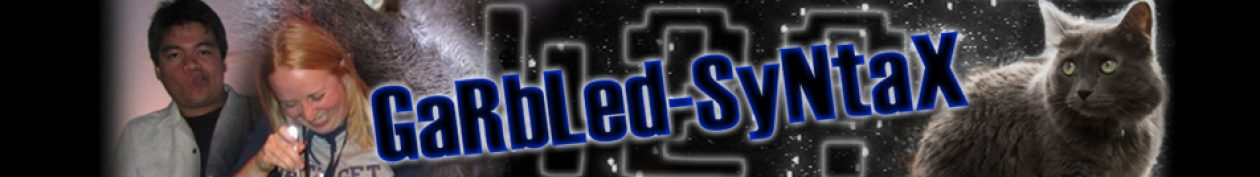What is the color of the cat's eyes?
Provide a detailed and well-explained answer to the question.

To the right, a striking gray cat with bright green eyes sits gracefully, adding a playful charm to the composition, which indicates that the cat's eyes are green in color.